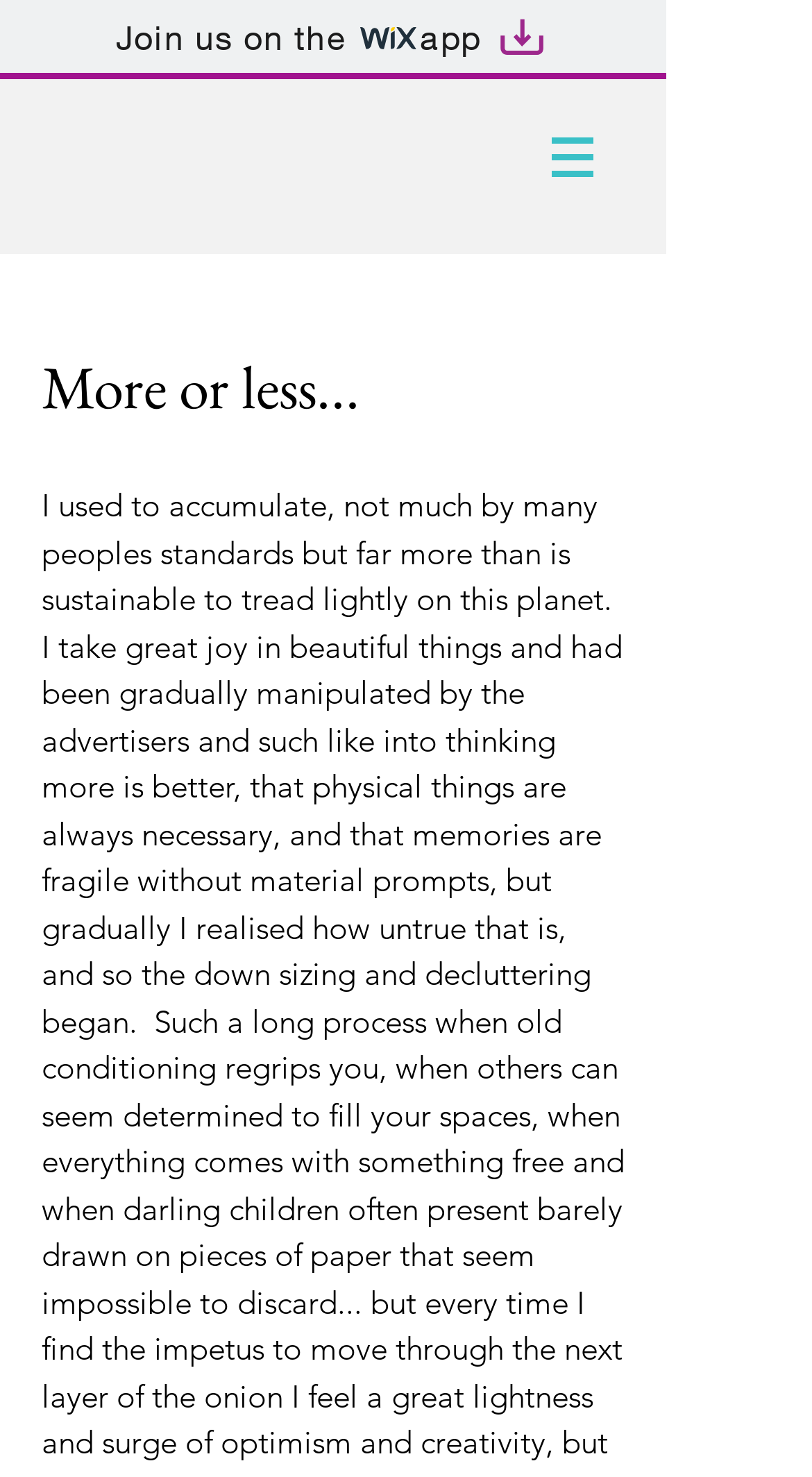What is the image 'Artboard 1' associated with?
Please use the image to deliver a detailed and complete answer.

The image 'Artboard 1' is located next to the text 'Join us on the wix app', suggesting that it is associated with the Wix app.